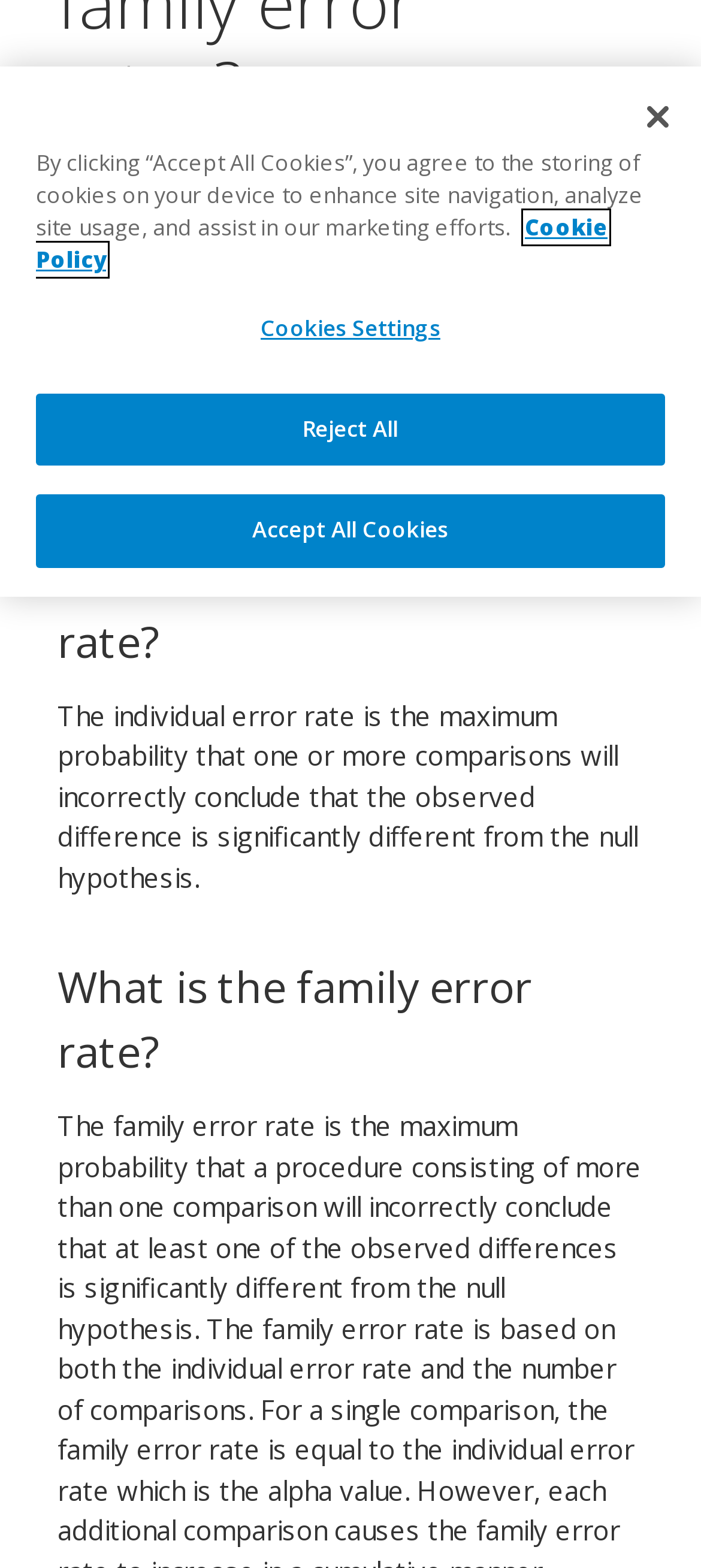Using floating point numbers between 0 and 1, provide the bounding box coordinates in the format (top-left x, top-left y, bottom-right x, bottom-right y). Locate the UI element described here: aria-label="Close"

[0.882, 0.049, 0.995, 0.099]